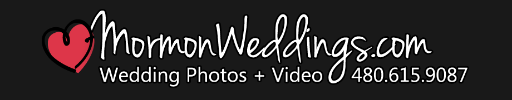Please respond in a single word or phrase: 
What is the phone number provided for potential clients?

480.615.9087